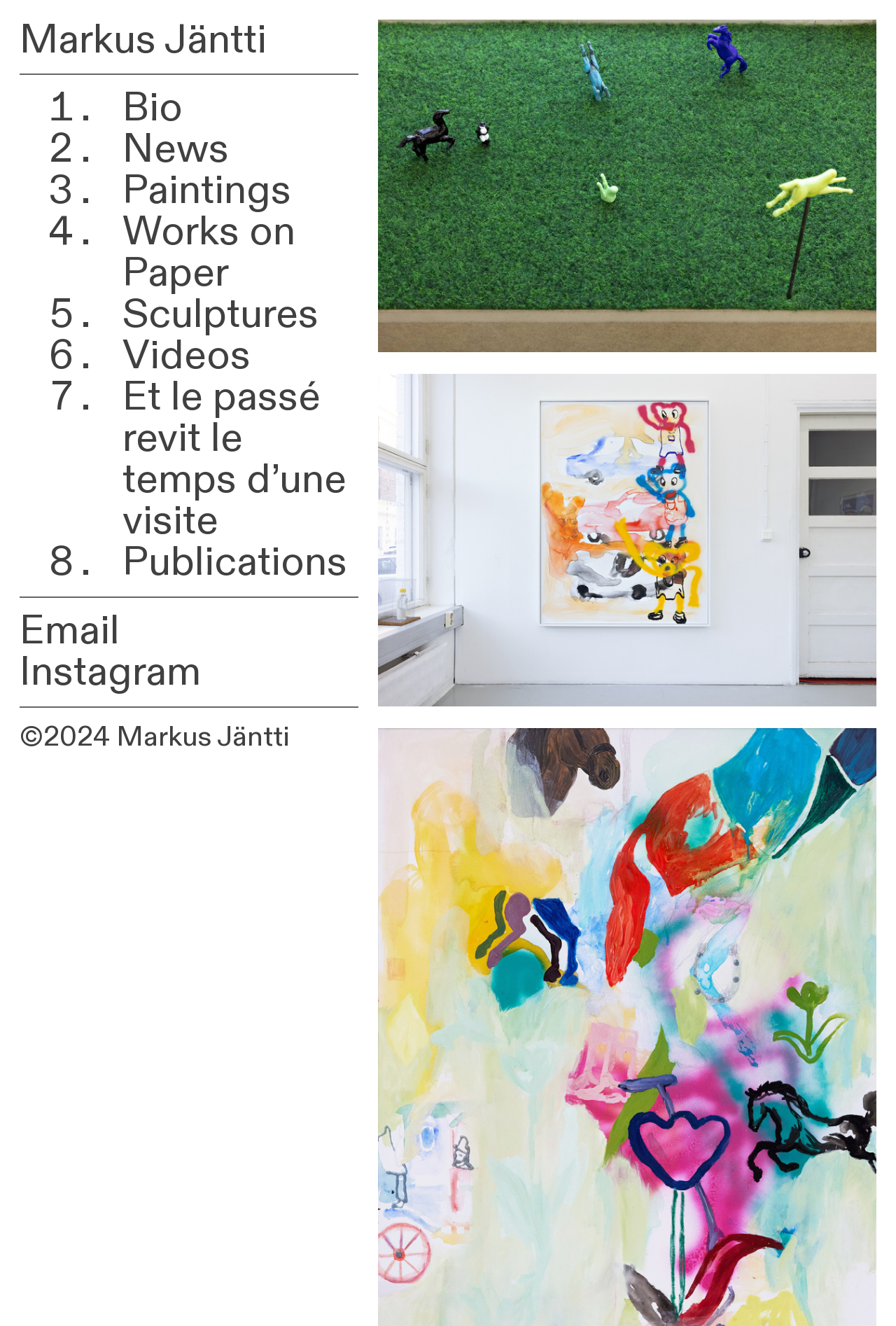Could you find the bounding box coordinates of the clickable area to complete this instruction: "visit instagram"?

[0.022, 0.486, 0.224, 0.528]